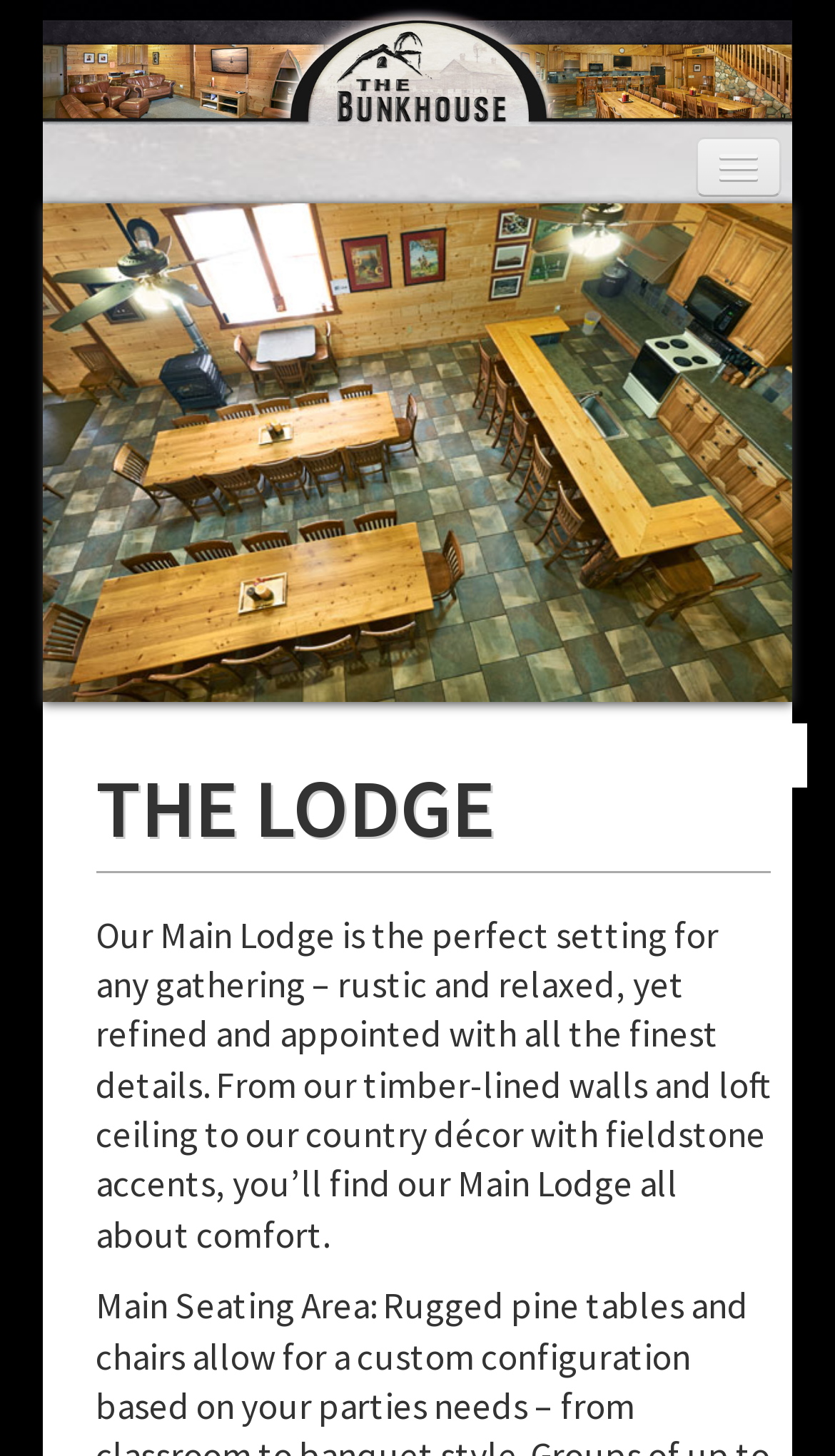What is the main theme of the website?
Refer to the screenshot and respond with a concise word or phrase.

Lodge and outdoor activities